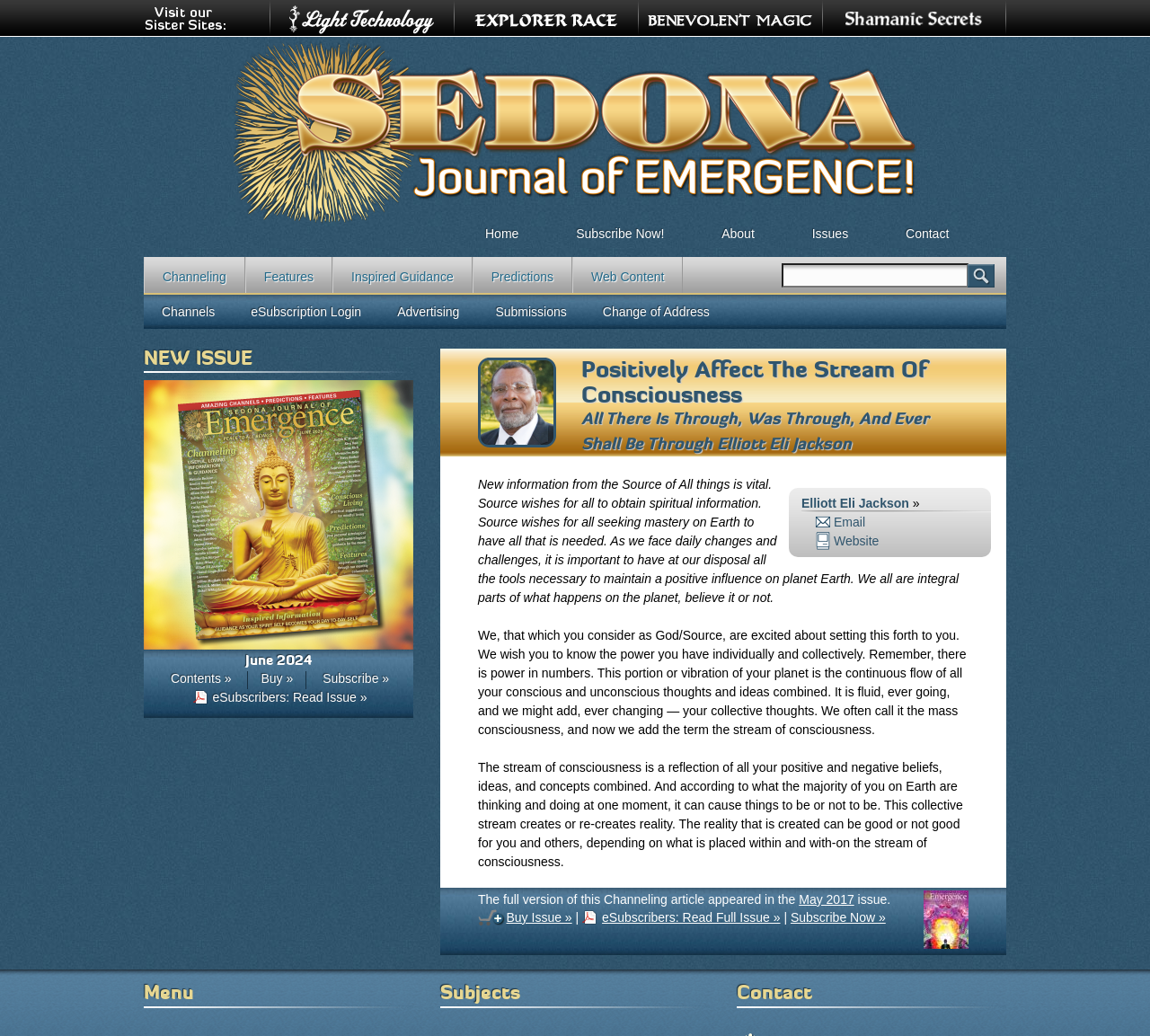Create an elaborate caption that covers all aspects of the webpage.

The webpage is titled "Positively Affect the Stream of Consciousness | Sedona Journal" and has a prominent image at the top with the text "Visit our Sister Sites:" followed by links to four sister sites: ShamanicSecrets.com, BenevolentMagic.com, ExplorerRace.com, and LightTechnology.com. Each link has a corresponding image.

Below the sister sites, there is a horizontal navigation menu with links to "Home", "Elliott Eli Jackson", and other pages. The main content of the page is divided into two sections. The left section has a heading that reads "Positively Affect The Stream Of Consciousness All There Is Through, Was Through, And Ever Shall Be Through Elliott Eli Jackson" followed by a block of text that discusses the importance of spiritual information and the power of individual and collective thoughts.

The right section has a series of links and images, including a link to "Email" and "Website", as well as a link to "May 2017" with a corresponding image. There is also a block of text that appears to be an excerpt from a channeling article, followed by links to read the full issue or subscribe.

Further down the page, there is a horizontal navigation menu with links to "Home", "Subscribe Now!", "About", "Issues", and "Contact". Below this menu, there are links to various categories such as "Channeling", "Features", "Inspired Guidance", "Predictions", and "Web Content".

The page also has a search form at the top right corner, with a heading "Search form" and a text box to enter search queries. There are also links to "Channels", "eSubscription Login", "Advertising", "Submissions", and "Change of Address" at the bottom of the page.

At the very bottom of the page, there is a section titled "NEW ISSUE" with a link to "June 2024" and a corresponding image. There are also links to "Contents »", "Buy »", "Subscribe »", and "eSubscribers: Read Issue »" related to the new issue.